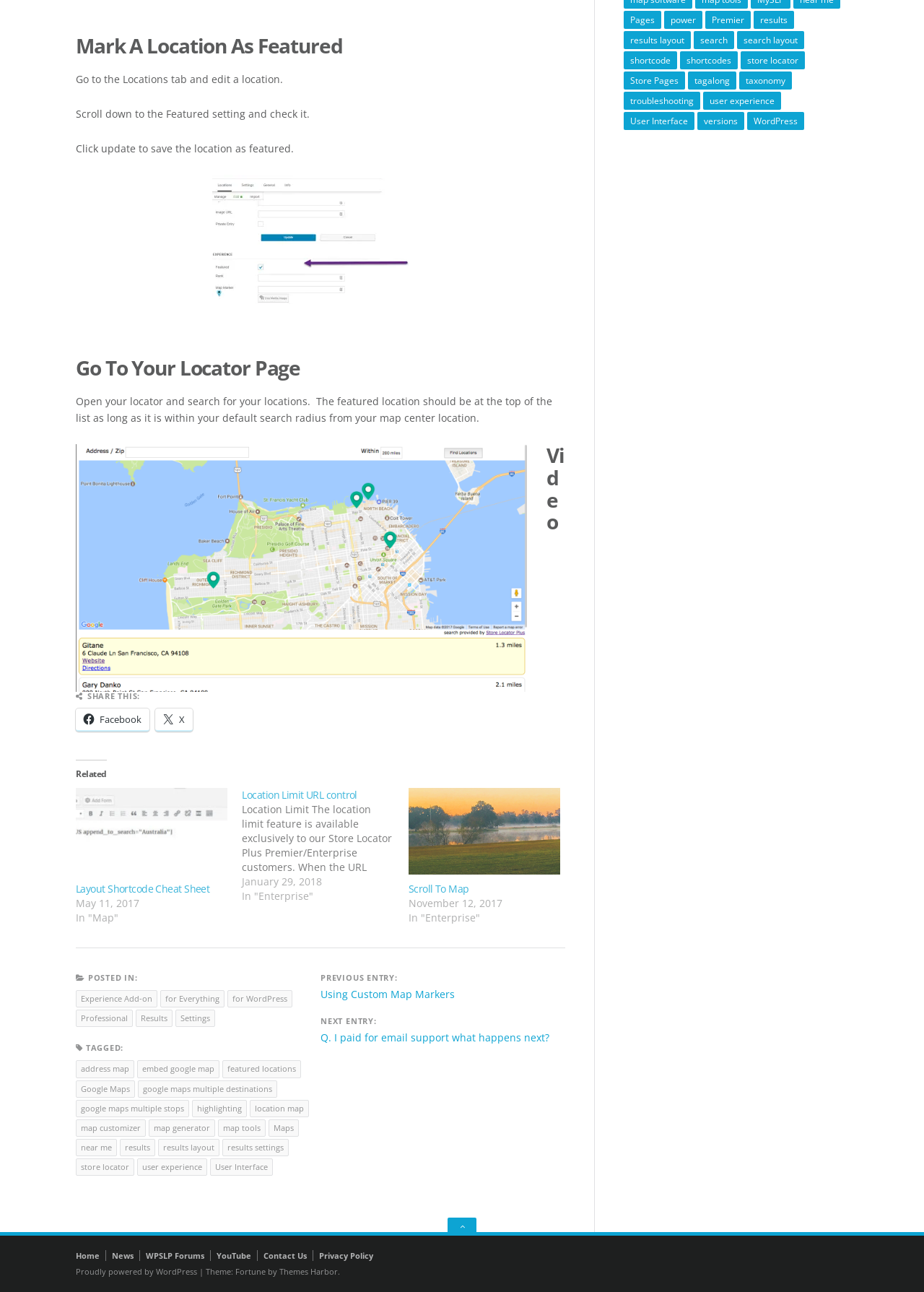Please identify the bounding box coordinates of the region to click in order to complete the given instruction: "Search for a product". The coordinates should be four float numbers between 0 and 1, i.e., [left, top, right, bottom].

None